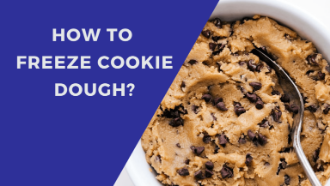What is the primary ingredient visible in the bowl?
Answer the question with a single word or phrase, referring to the image.

Cookie dough